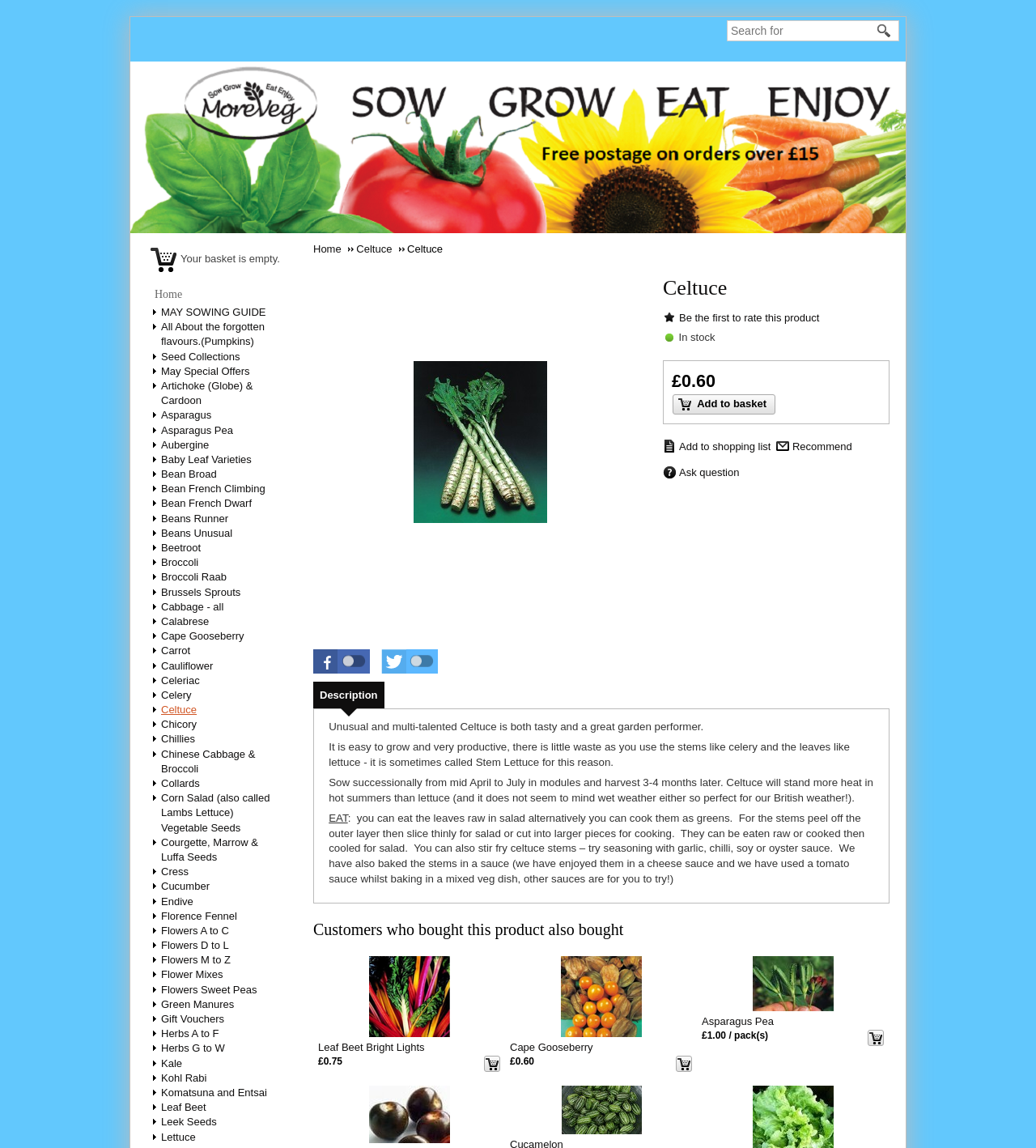What is the first link on the webpage?
Provide a detailed answer to the question, using the image to inform your response.

The first link on the webpage can be determined by looking at the link element with the text 'Home' which is located at the top of the webpage.